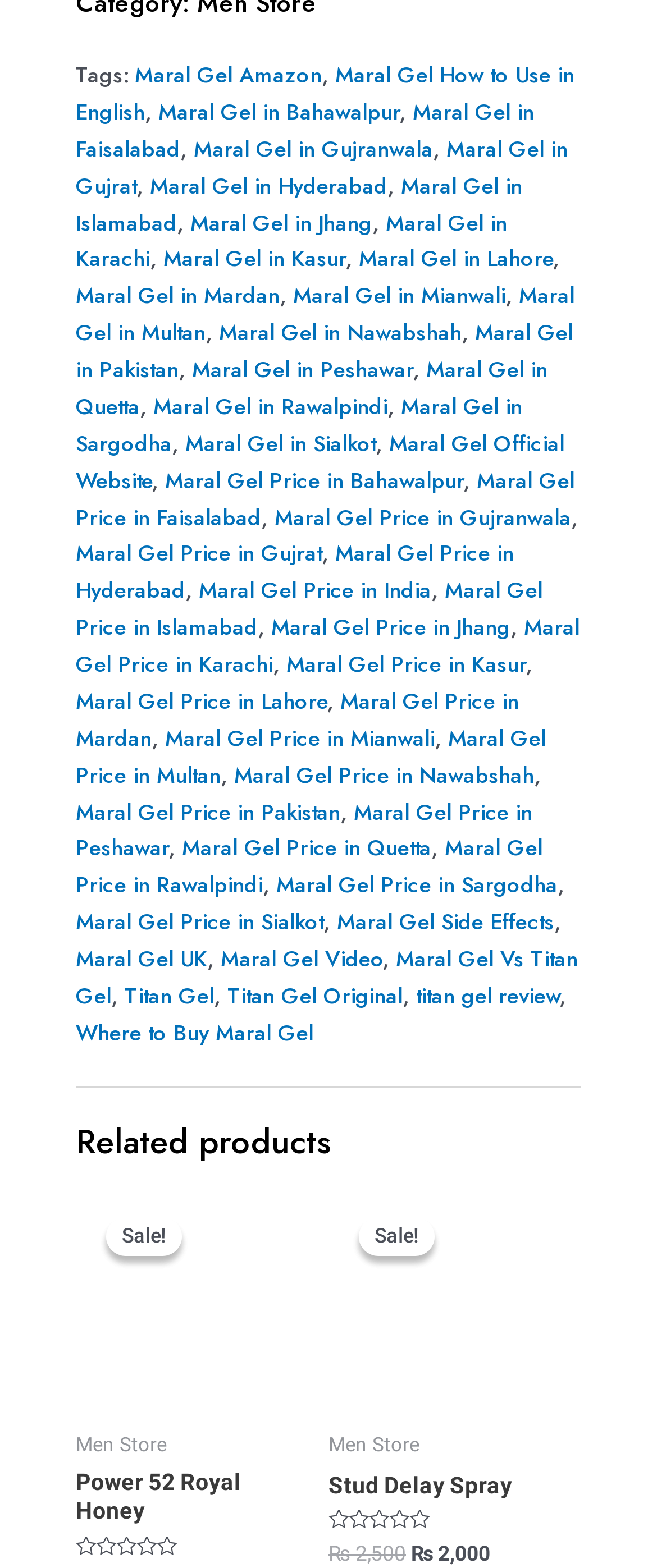Can you pinpoint the bounding box coordinates for the clickable element required for this instruction: "Check Maral Gel Price in Karachi"? The coordinates should be four float numbers between 0 and 1, i.e., [left, top, right, bottom].

[0.115, 0.39, 0.882, 0.434]